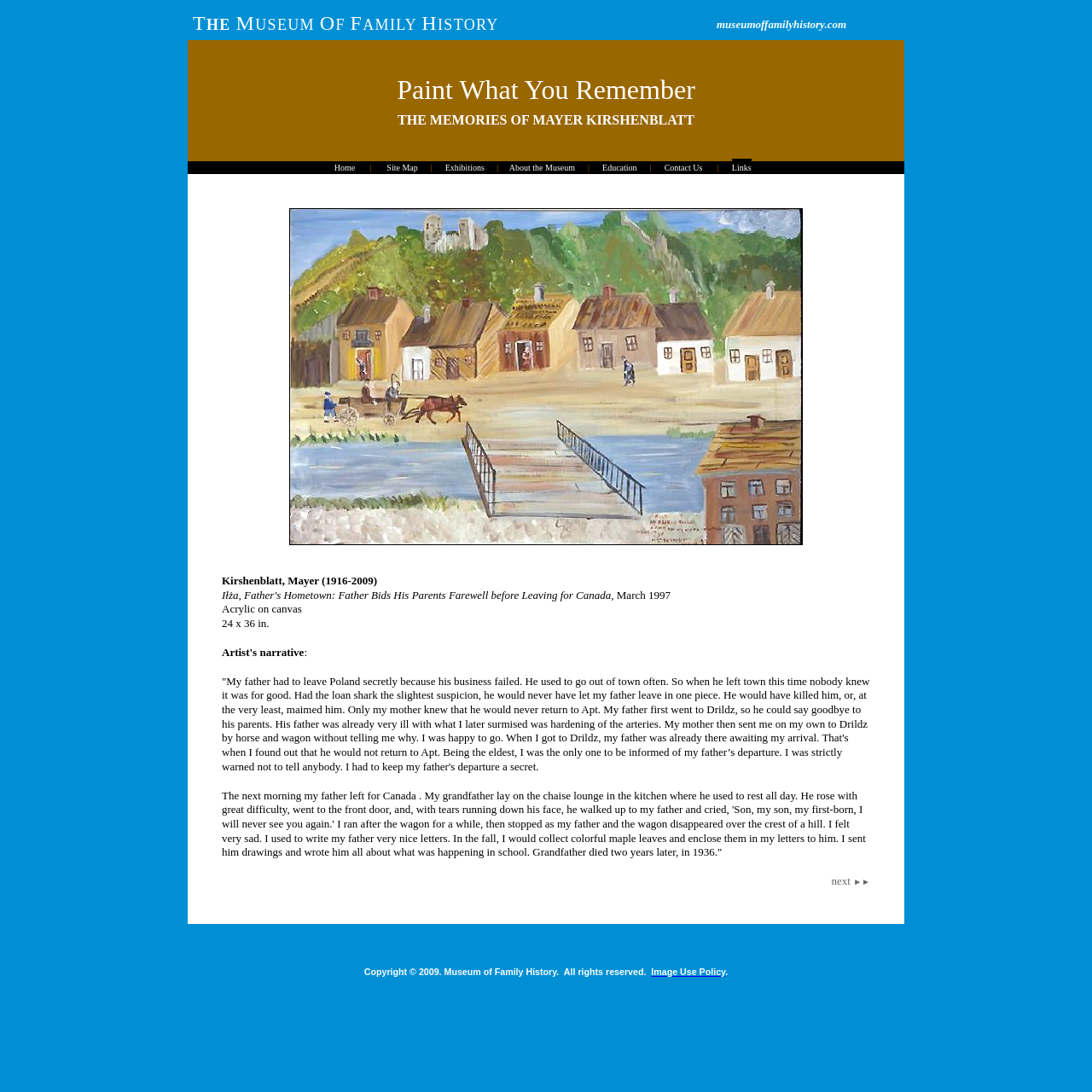What is the name of the museum?
Please craft a detailed and exhaustive response to the question.

I found the answer by looking at the top of the webpage, where it says 'THE MUSEUM OF FAMILY HISTORY' in a table cell.